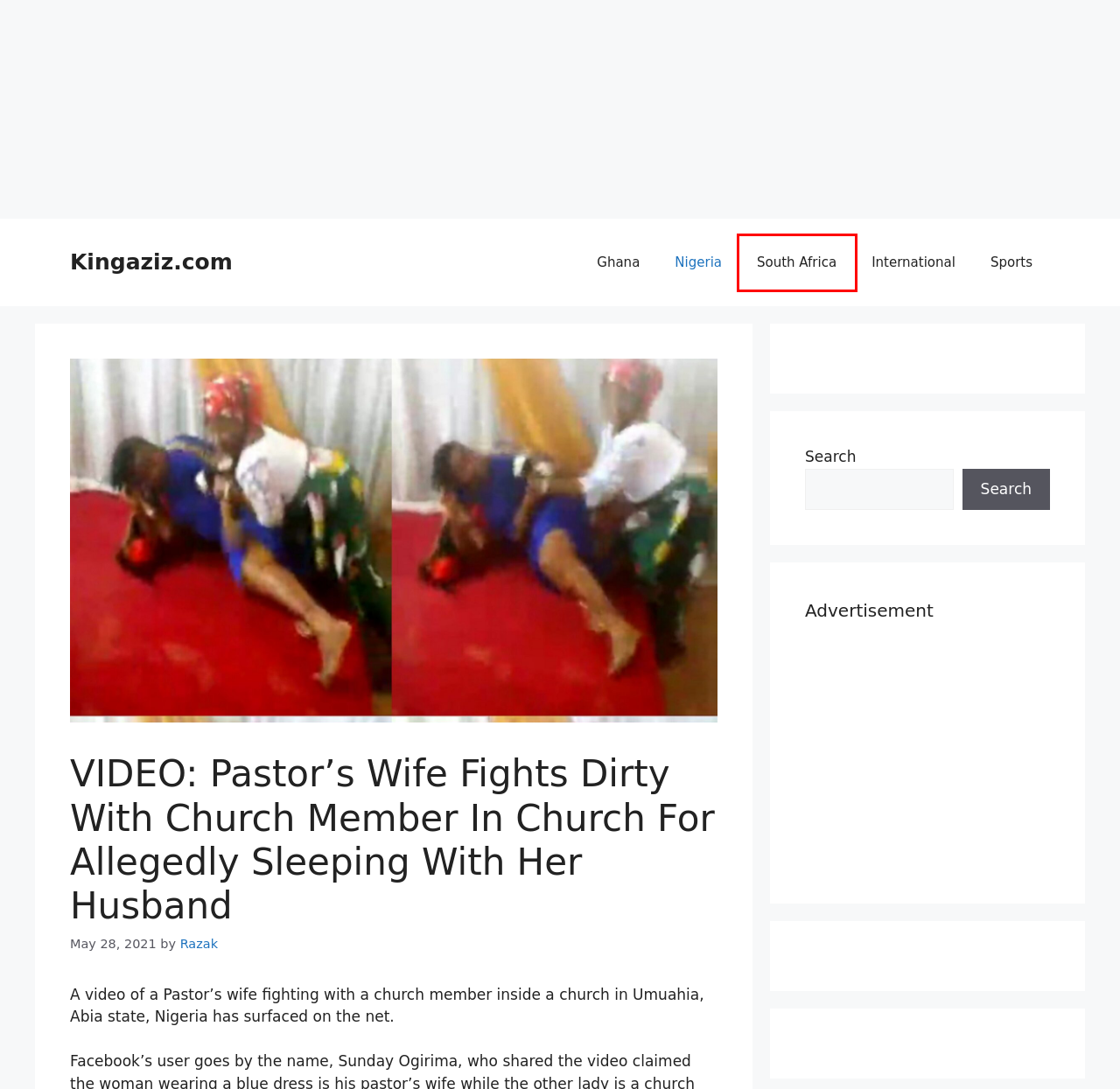You are provided a screenshot of a webpage featuring a red bounding box around a UI element. Choose the webpage description that most accurately represents the new webpage after clicking the element within the red bounding box. Here are the candidates:
A. Ghana Latest News - Check Out What Is Trending In Ghana
B. Kingaziz | Latest Entertainment News and Lifestyle Website
C. Nigeria Latest News - Check Out What Is Trending In Nigeria
D. Privacy Policy - Kingaziz.com
E. Kumawood Actress Bernice Asare Loses 8-Year-Old Daughter - Kingaziz.com
F. Sports Latest News - Check Out What Is Trending In Sports
G. International Latest News - Check Out What Is Trending In International
H. South Africa Latest News - Check Out What Is Trending In South Africa

H